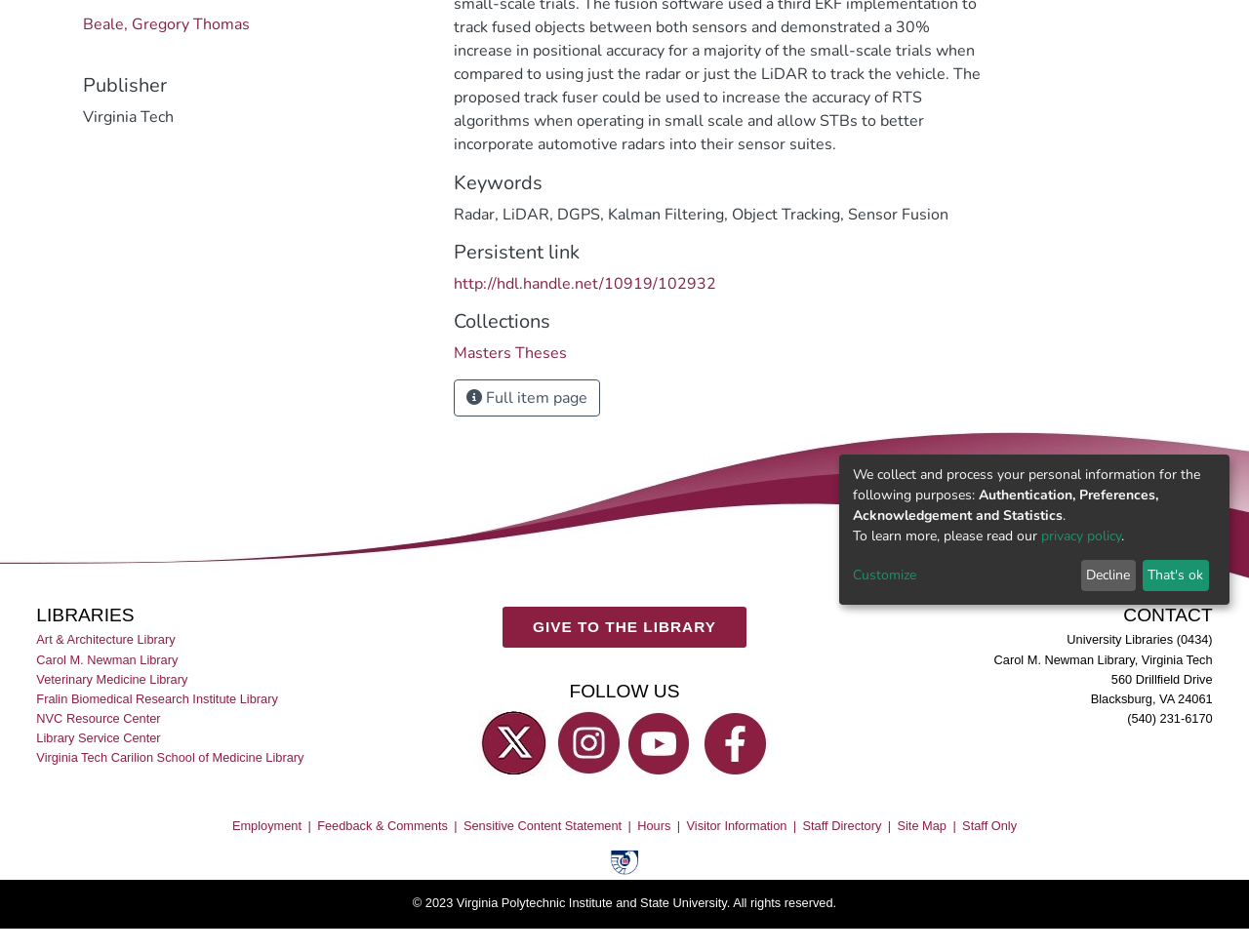Given the following UI element description: "Masters Theses", find the bounding box coordinates in the webpage screenshot.

[0.363, 0.36, 0.454, 0.382]